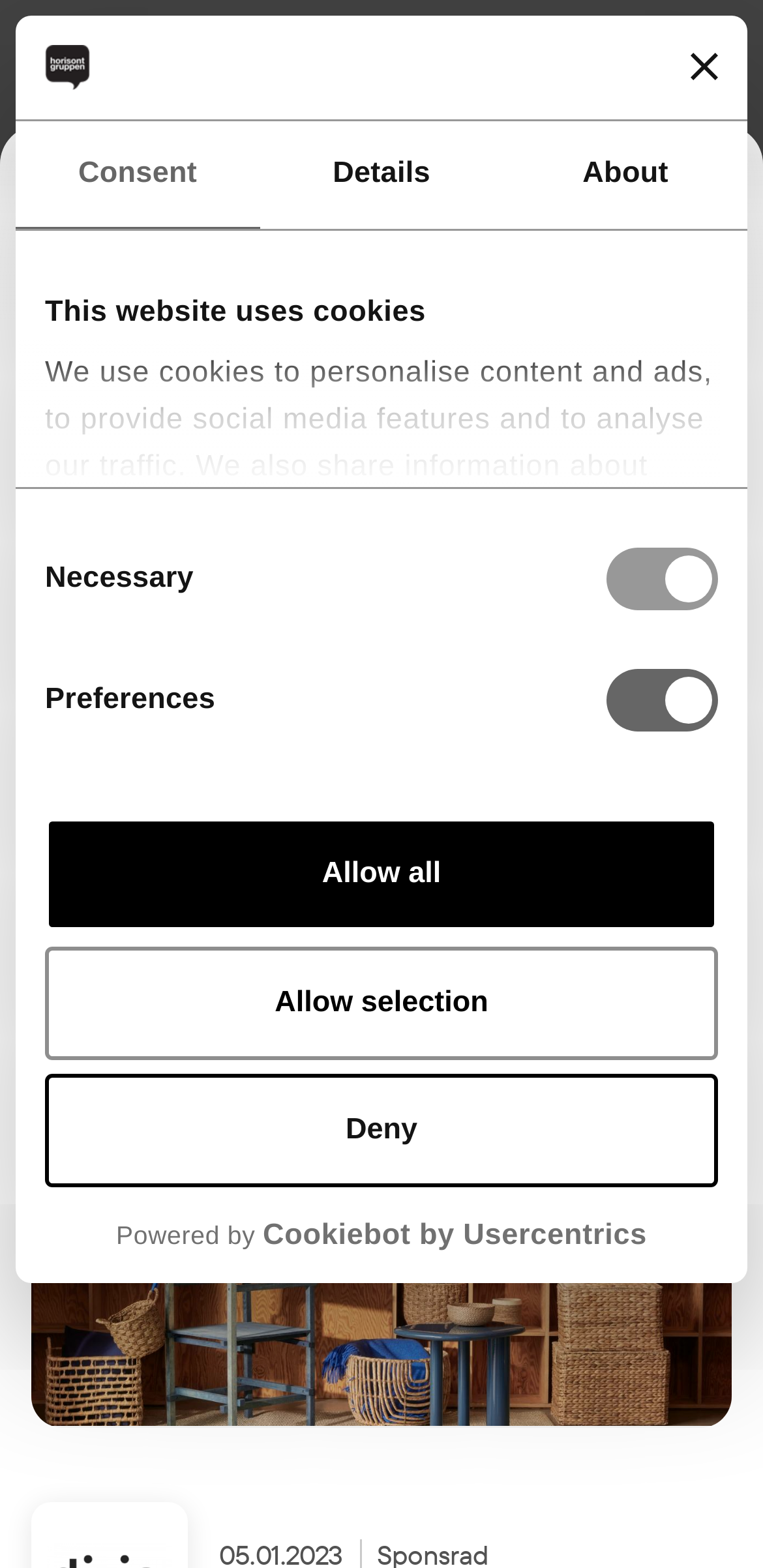Please locate the bounding box coordinates for the element that should be clicked to achieve the following instruction: "Open the menu". Ensure the coordinates are given as four float numbers between 0 and 1, i.e., [left, top, right, bottom].

[0.908, 0.131, 0.959, 0.153]